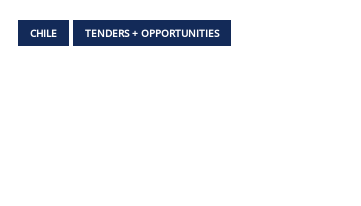What type of information is provided by the 'TENDERS + OPPORTUNITIES' button?
Give a single word or phrase answer based on the content of the image.

project tenders or business opportunities